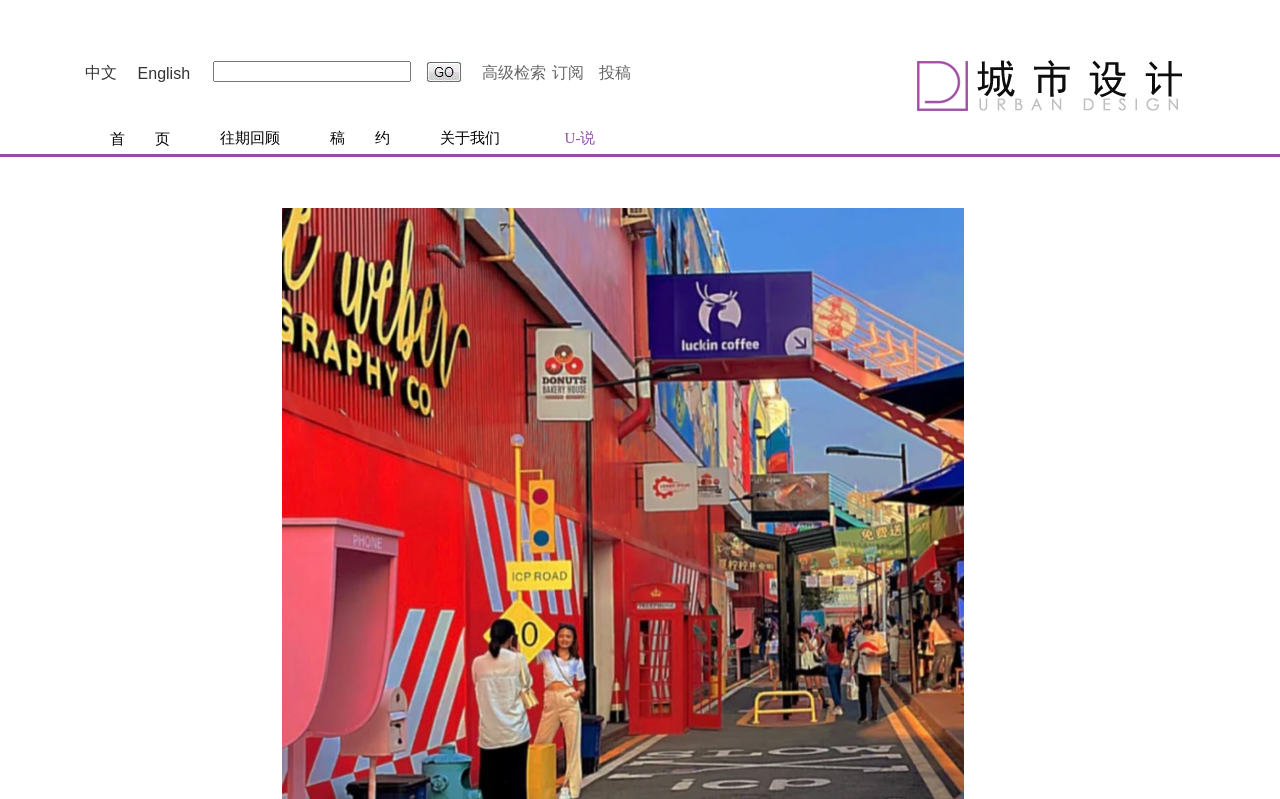Find the bounding box coordinates for the area that must be clicked to perform this action: "Submit a manuscript".

[0.468, 0.076, 0.505, 0.108]